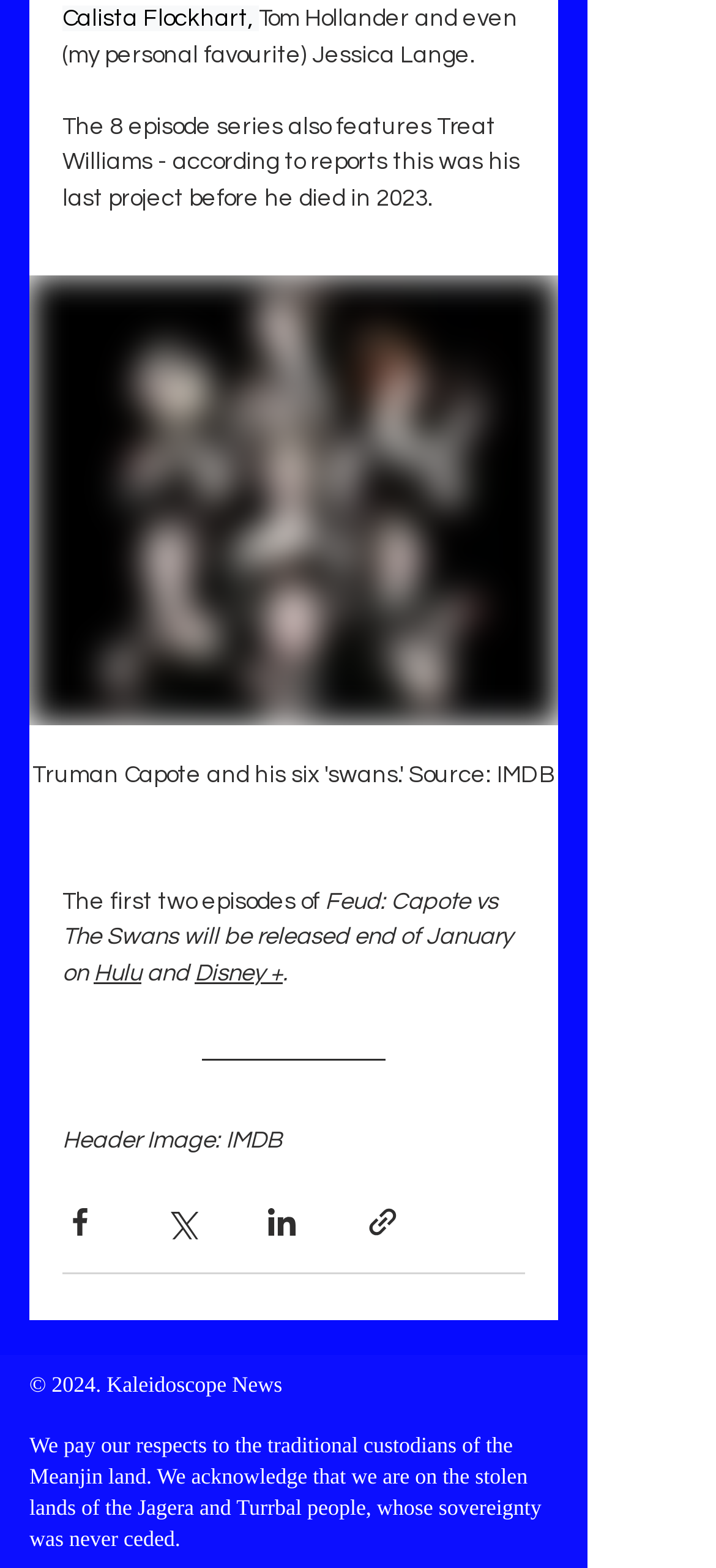What is the name of the people whose sovereignty was never ceded?
Please provide a comprehensive answer based on the visual information in the image.

The webpage mentions that the authors pay their respects to the traditional custodians of the Meanjin land and acknowledge that they are on the stolen lands of the Jagera and Turrbal people, whose sovereignty was never ceded.